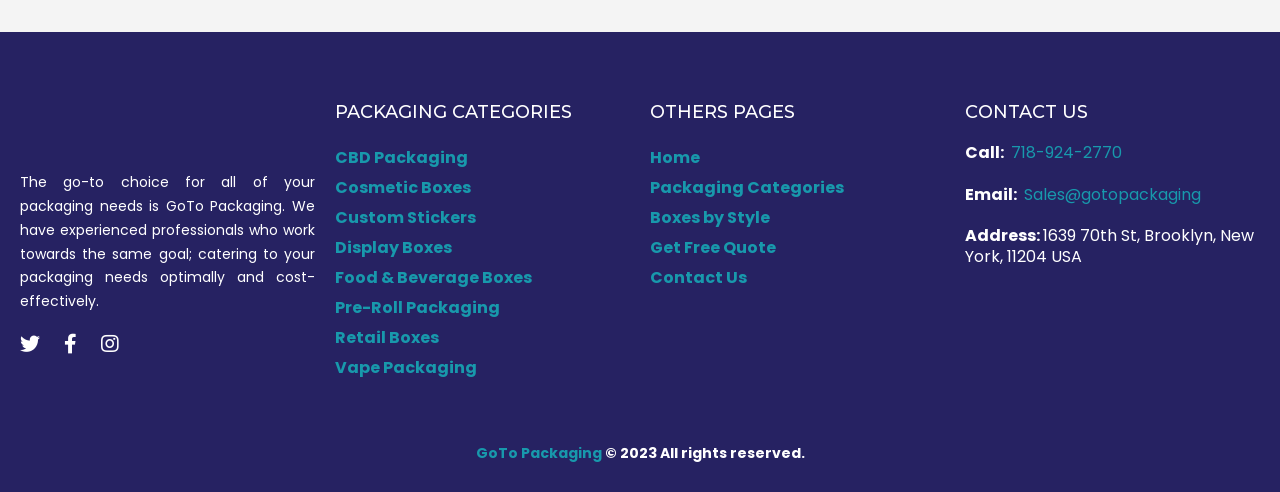Pinpoint the bounding box coordinates of the clickable area necessary to execute the following instruction: "Contact Us". The coordinates should be given as four float numbers between 0 and 1, namely [left, top, right, bottom].

[0.508, 0.535, 0.659, 0.596]